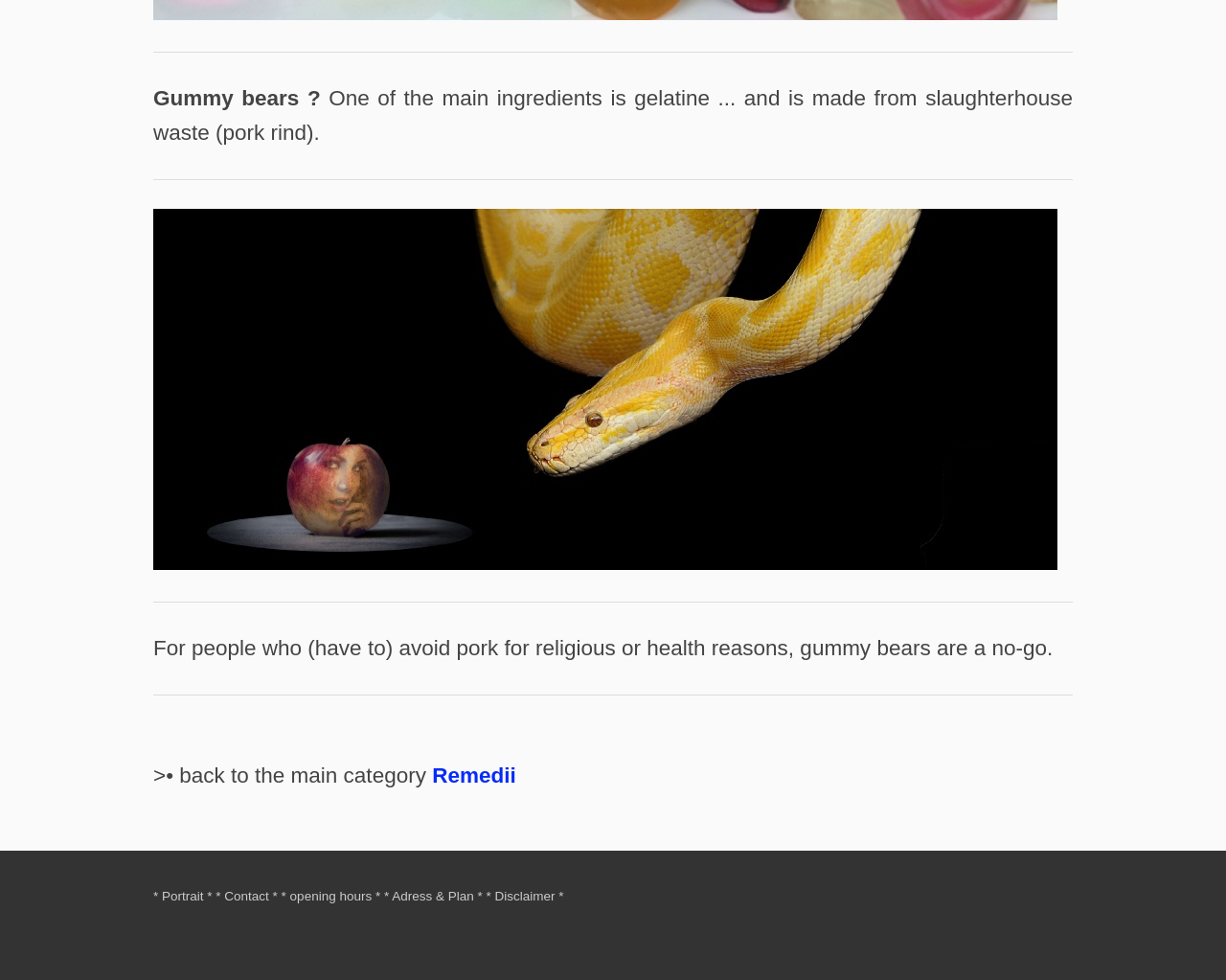Examine the screenshot and answer the question in as much detail as possible: What type of information can be found at the bottom of the webpage?

The bottom of the webpage contains links to various types of information, including portrait, contact, opening hours, address and plan, and disclaimer, suggesting that it is a section for finding contact and address information.